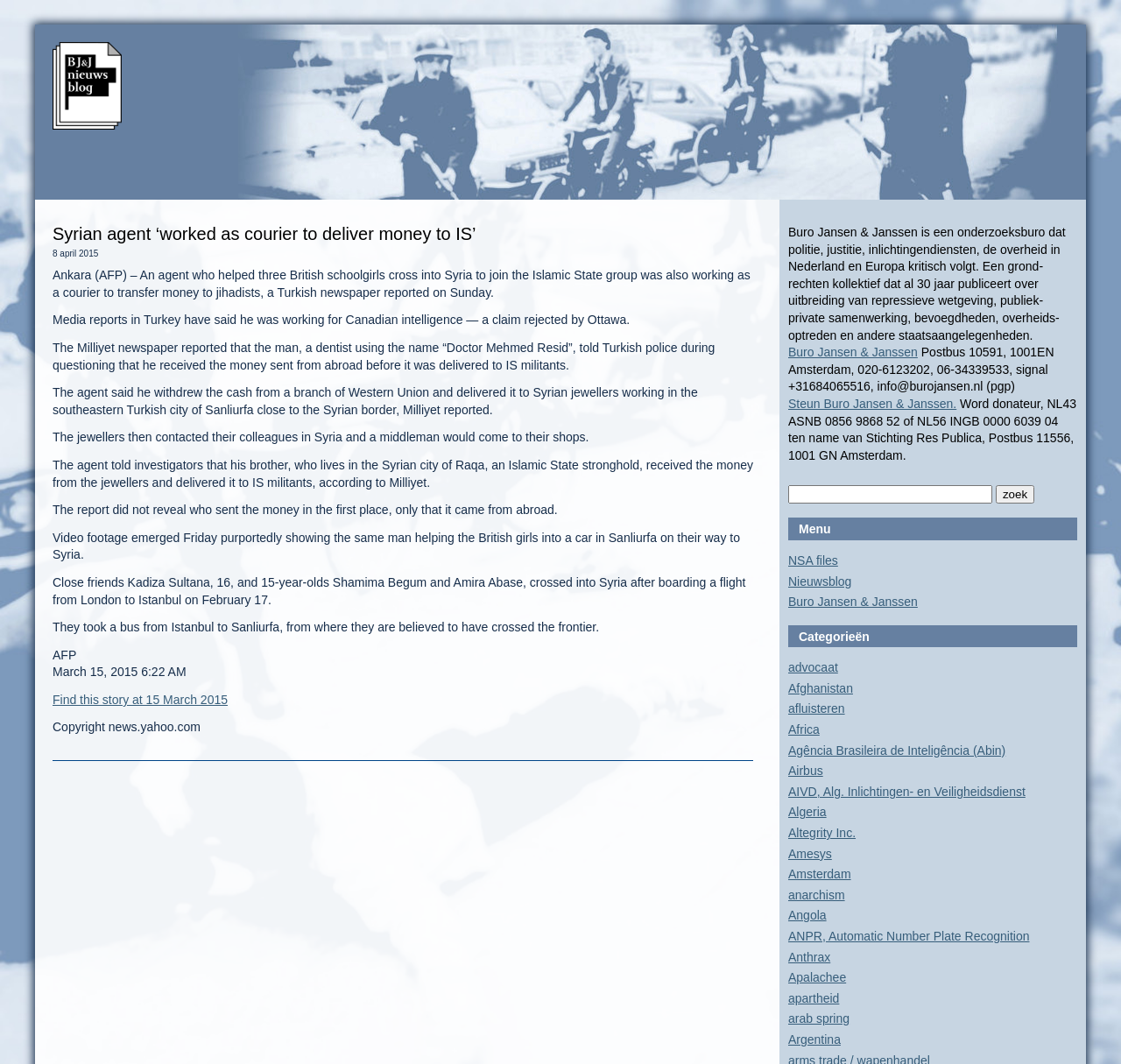What is the purpose of the textbox?
Provide a fully detailed and comprehensive answer to the question.

The textbox is located next to a button labeled 'zoek', which is Dutch for 'search'. This suggests that the textbox is intended for users to input search queries.